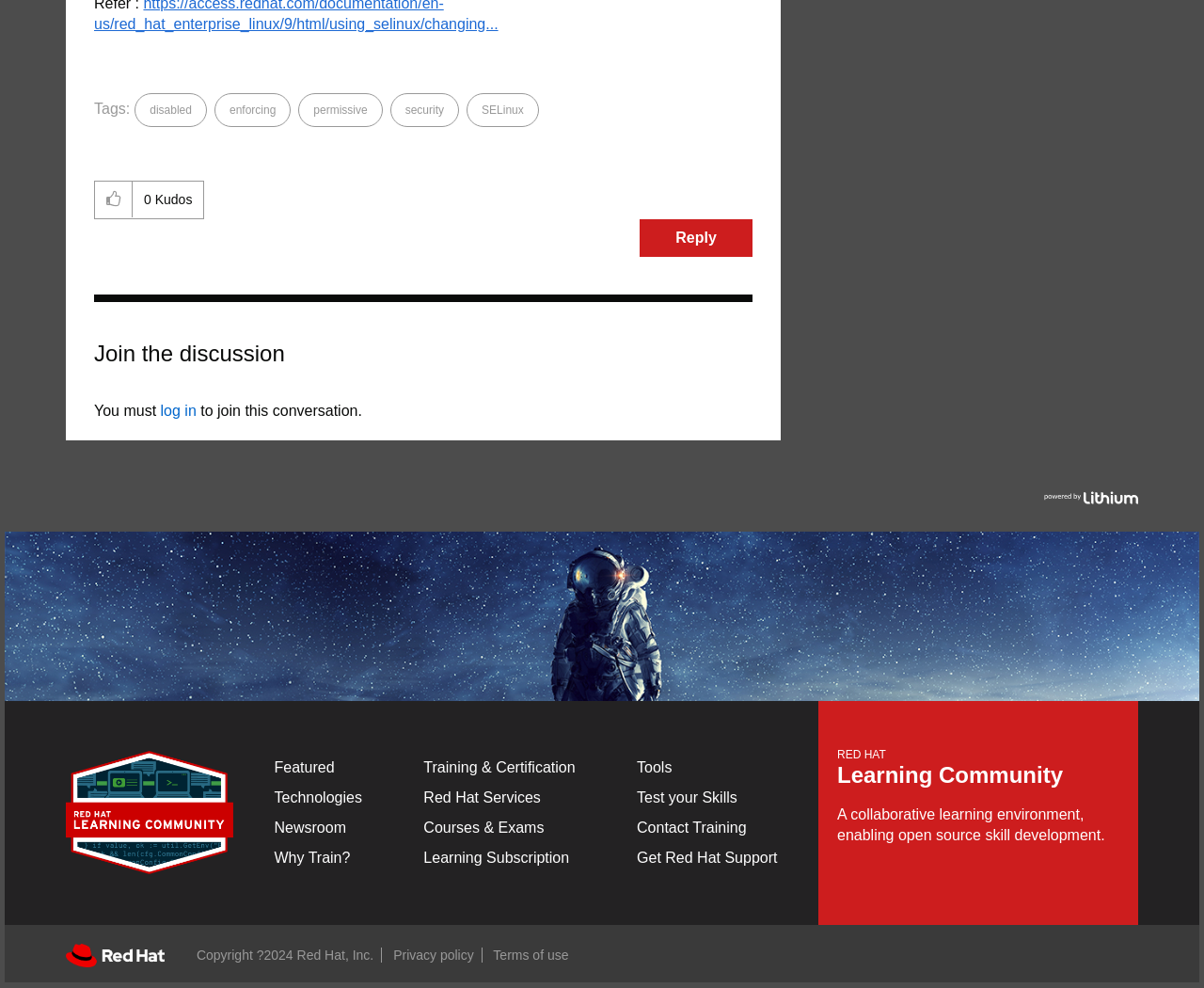What is the purpose of the 'Give kudos' button?
Answer the question with a single word or phrase derived from the image.

To give kudos to this post